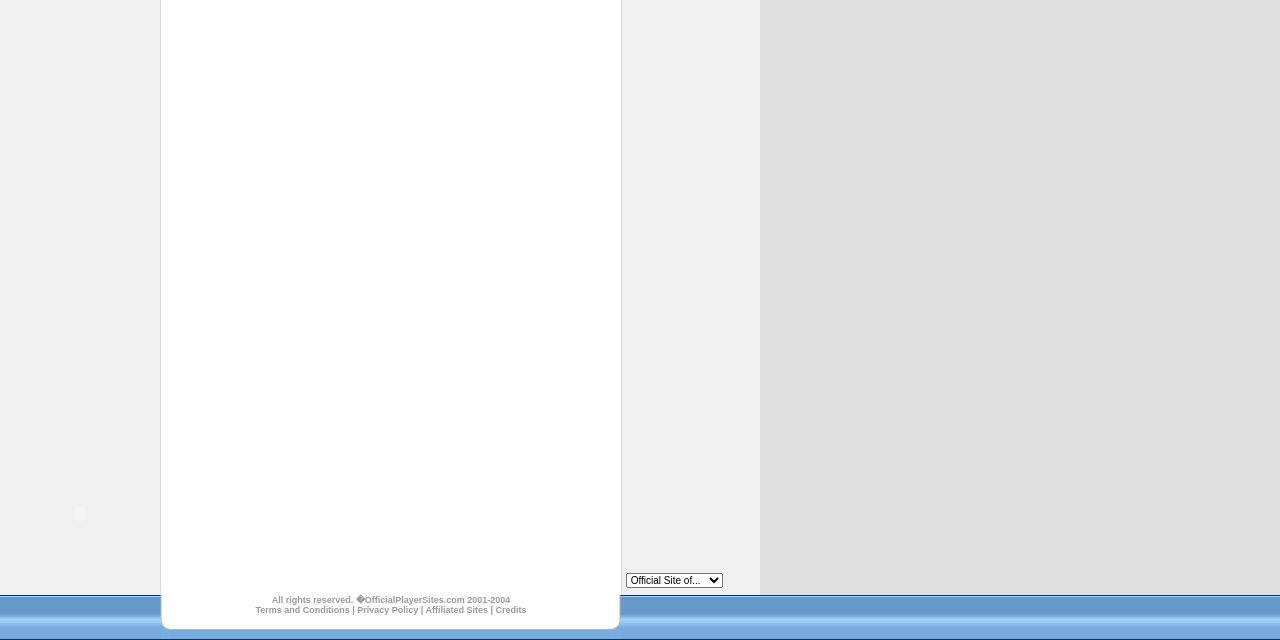Refer to the element description aria-label="Advertisement" name="aswift_1" title="Advertisement" and identify the corresponding bounding box in the screenshot. Format the coordinates as (top-left x, top-left y, bottom-right x, bottom-right y) with values in the range of 0 to 1.

[0.496, 0.828, 0.582, 0.878]